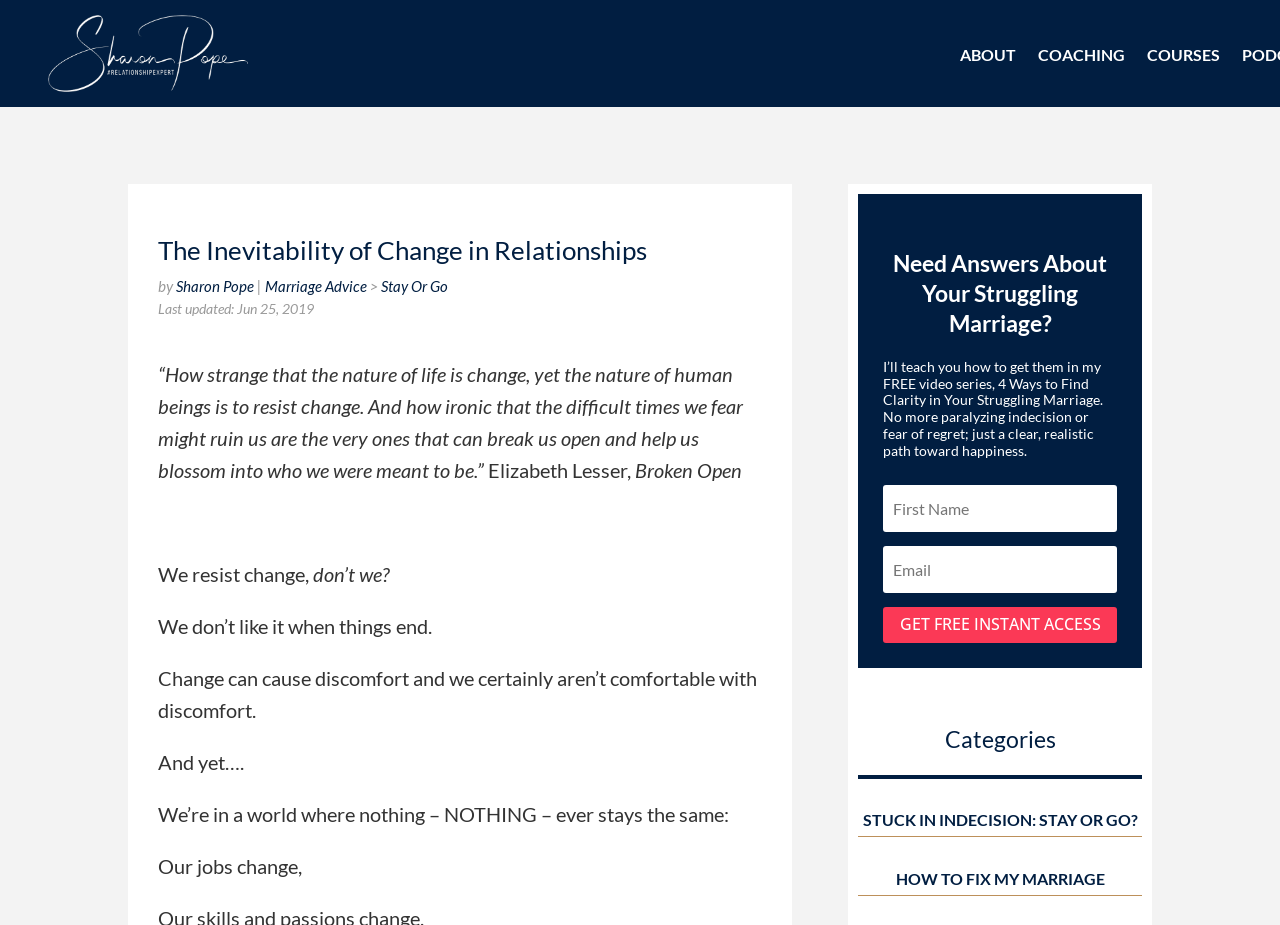Identify the bounding box coordinates of the region that needs to be clicked to carry out this instruction: "Enter text in the first input field". Provide these coordinates as four float numbers ranging from 0 to 1, i.e., [left, top, right, bottom].

[0.69, 0.524, 0.873, 0.575]